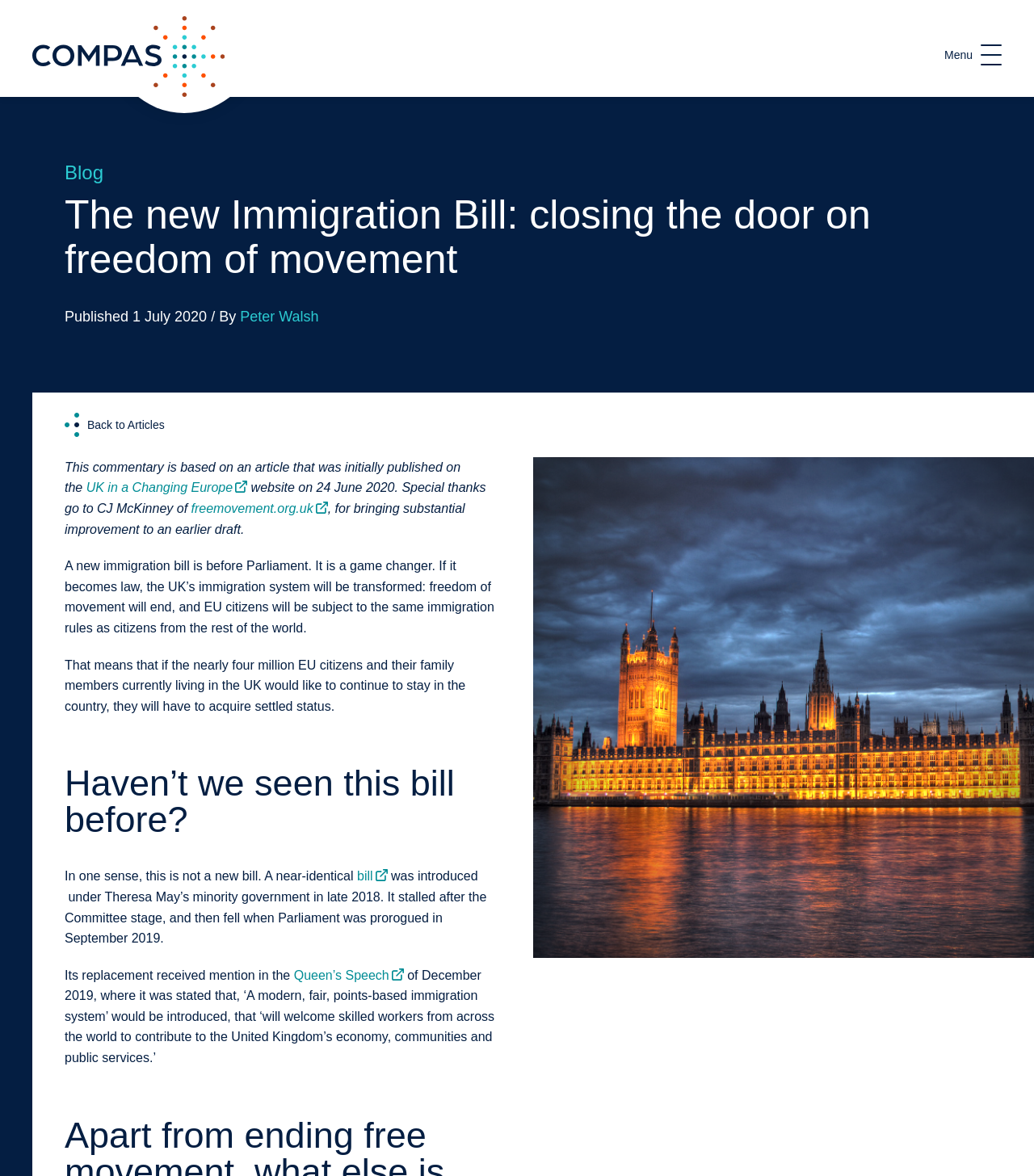What is the author of the article?
By examining the image, provide a one-word or phrase answer.

Peter Walsh